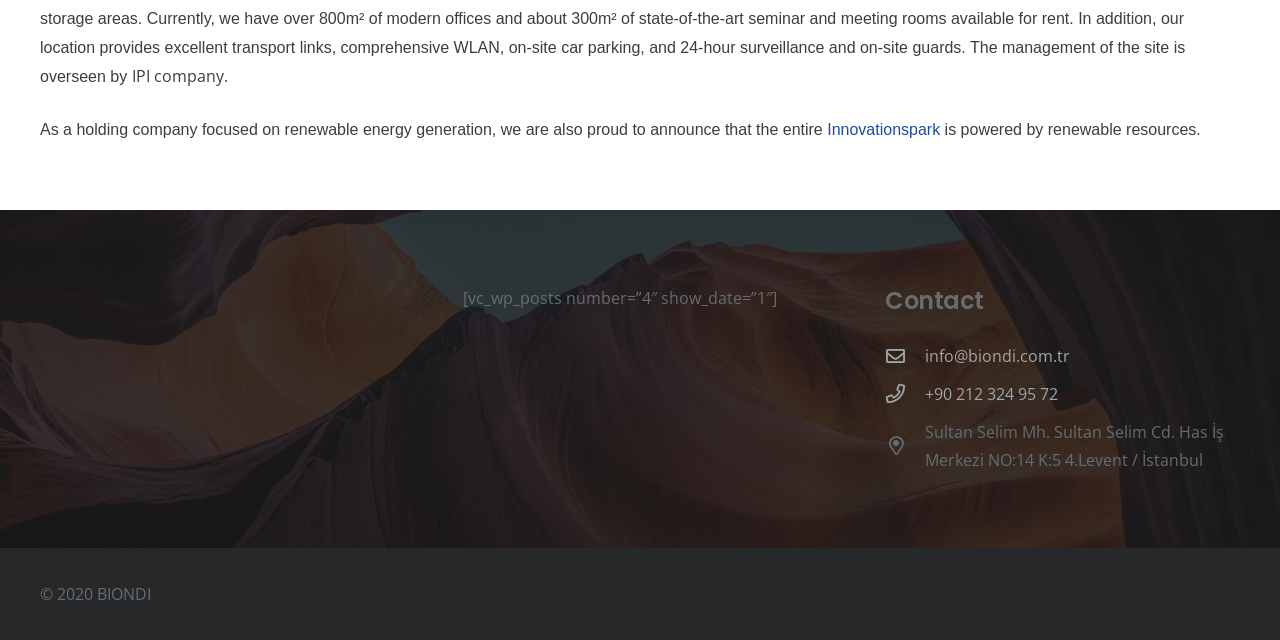Using the provided element description, identify the bounding box coordinates as (top-left x, top-left y, bottom-right x, bottom-right y). Ensure all values are between 0 and 1. Description: Innovationspark

[0.646, 0.189, 0.735, 0.216]